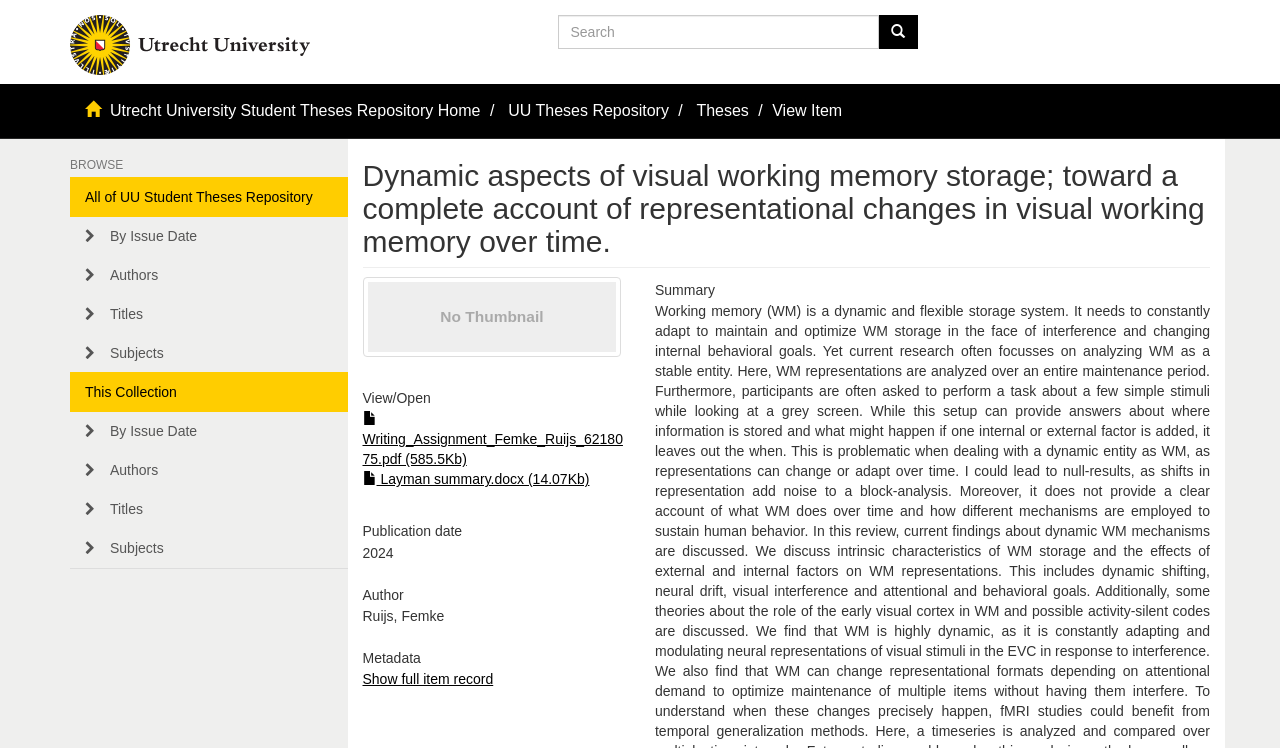Respond concisely with one word or phrase to the following query:
What is the size of the 'Layman summary' file?

14.07Kb